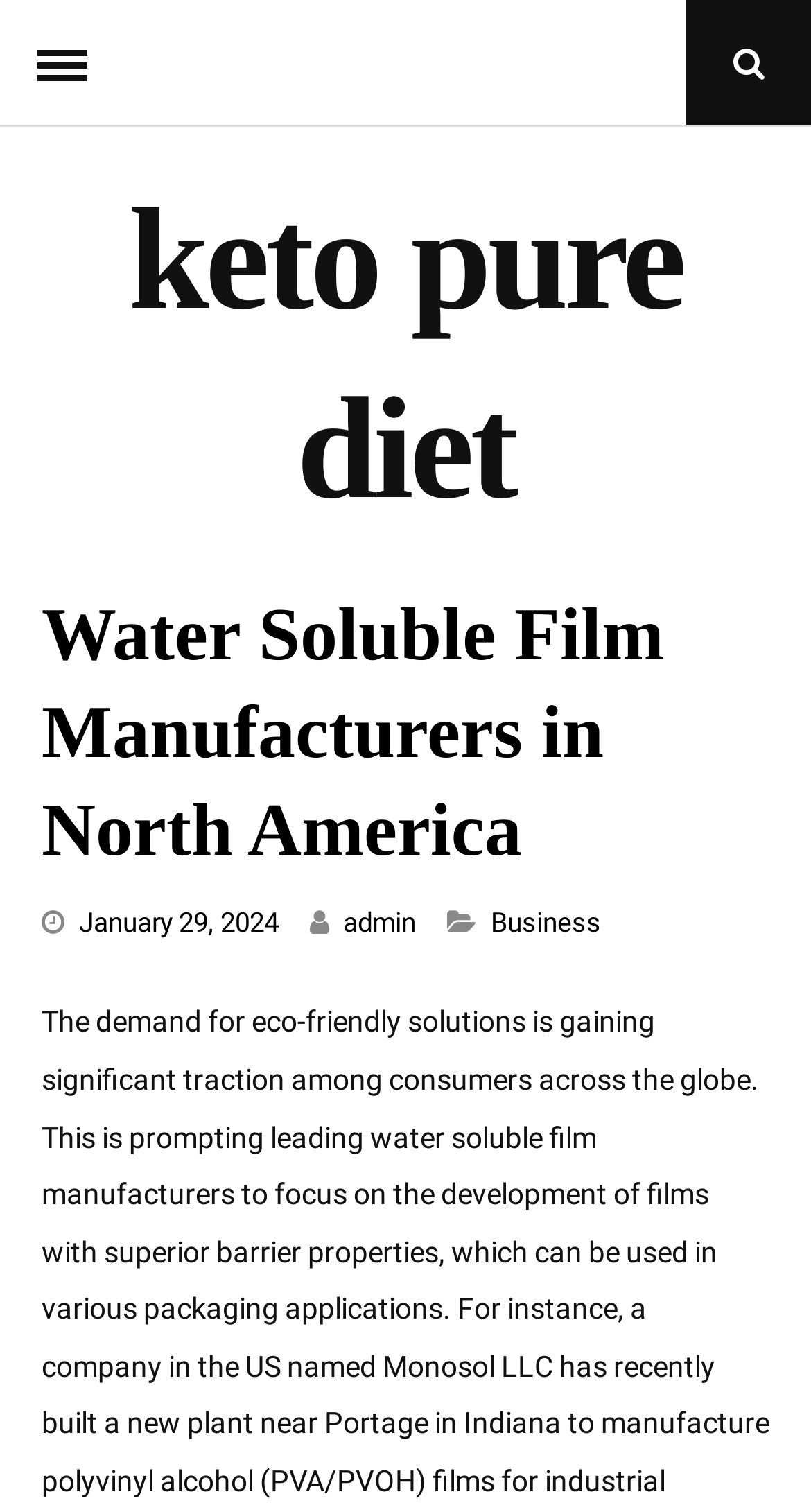How many categories are listed?
Based on the image, give a concise answer in the form of a single word or short phrase.

At least one